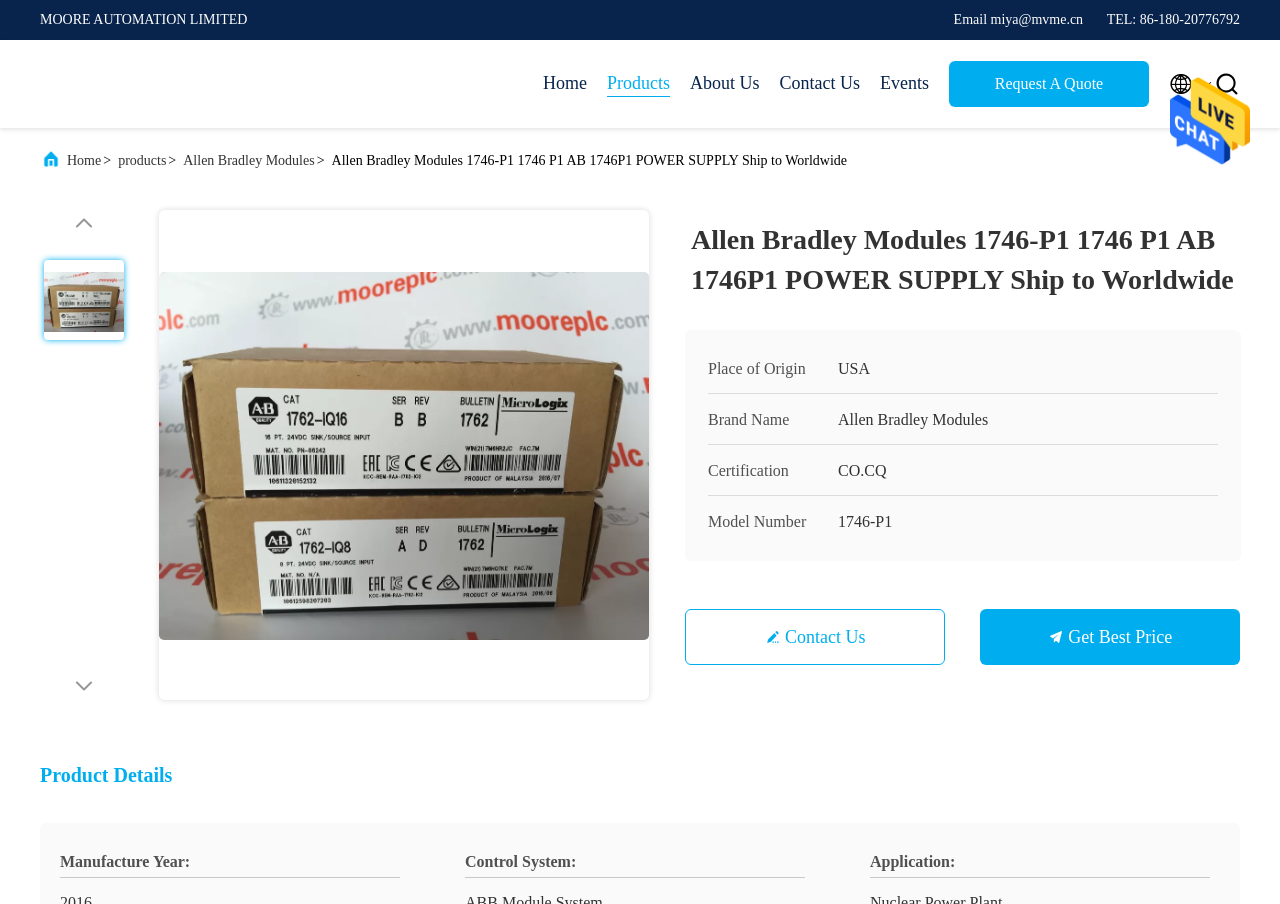Create an elaborate caption that covers all aspects of the webpage.

This webpage is about Allen Bradley Modules 1746-P1 1746 P1 AB 1746P1 POWER SUPPLY, which is a product shipped worldwide from China. At the top, there is a navigation menu with links to "Home", "Products", "About Us", "Contact Us", and "Events". Below the navigation menu, there is a company information section with the company name "MOORE AUTOMATION LIMITED", email address, and phone number.

On the left side, there is a product category menu with links to "Home", "products", and "Allen Bradley Modules". The product title "Allen Bradley Modules 1746-P1 1746 P1 AB 1746P1 POWER SUPPLY Ship to Worldwide" is displayed prominently in the middle of the page.

Below the product title, there is a product details table with information such as place of origin, brand name, certification, and model number. The table has four rows, each with two columns.

On the right side, there are two buttons: "Contact Us" and "Get Best Price". Below the buttons, there is a section with product details, including manufacture year, control system, and application.

There are several images on the page, including a logo for MOORE AUTOMATION LIMITED, a product image, and icons for the navigation menu and buttons.